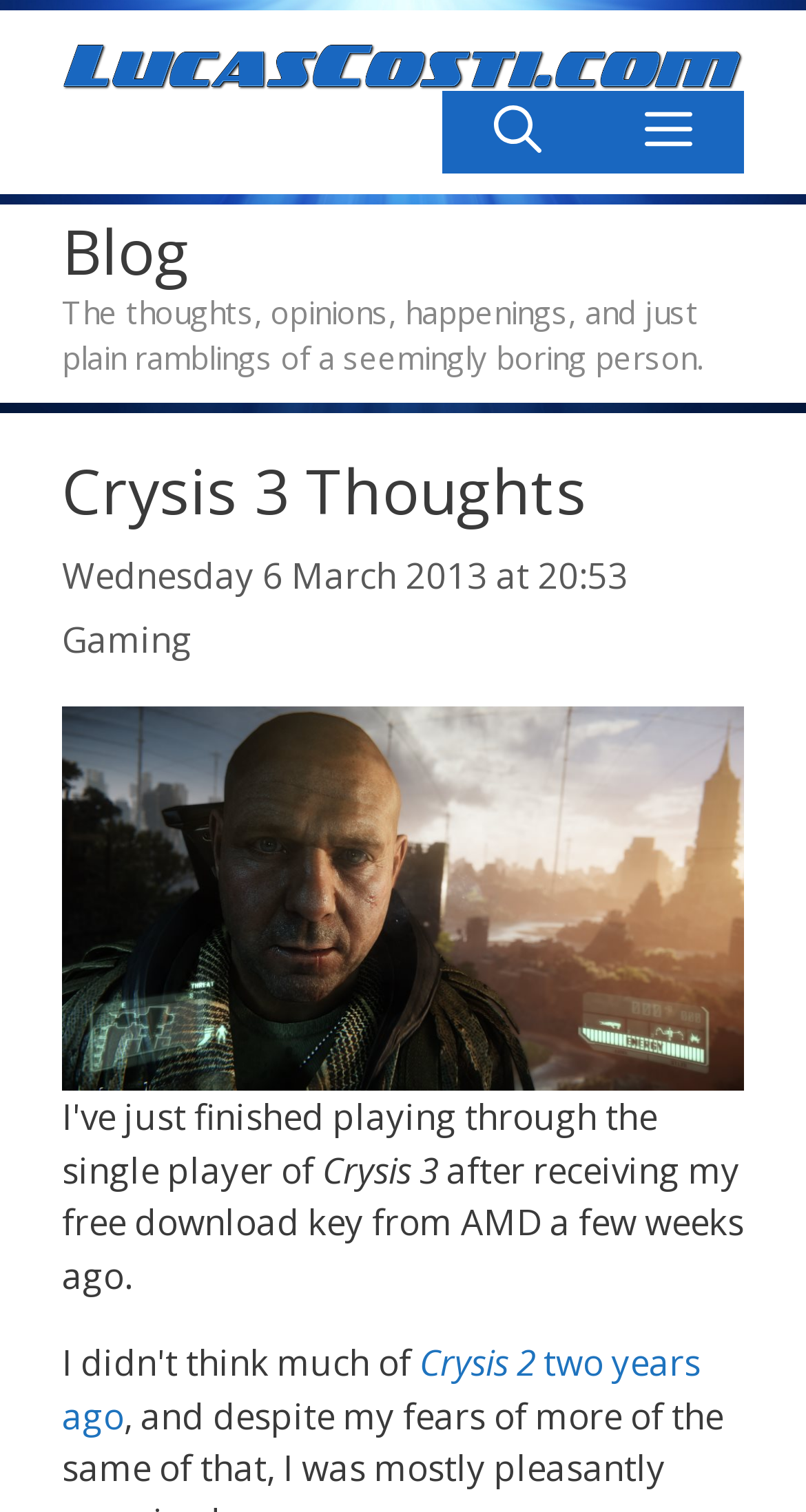What is the author's opinion about Crysis 2?
Carefully analyze the image and provide a detailed answer to the question.

The text 'I didn't think much of Crysis 2' suggests that the author did not have a positive opinion about Crysis 2.